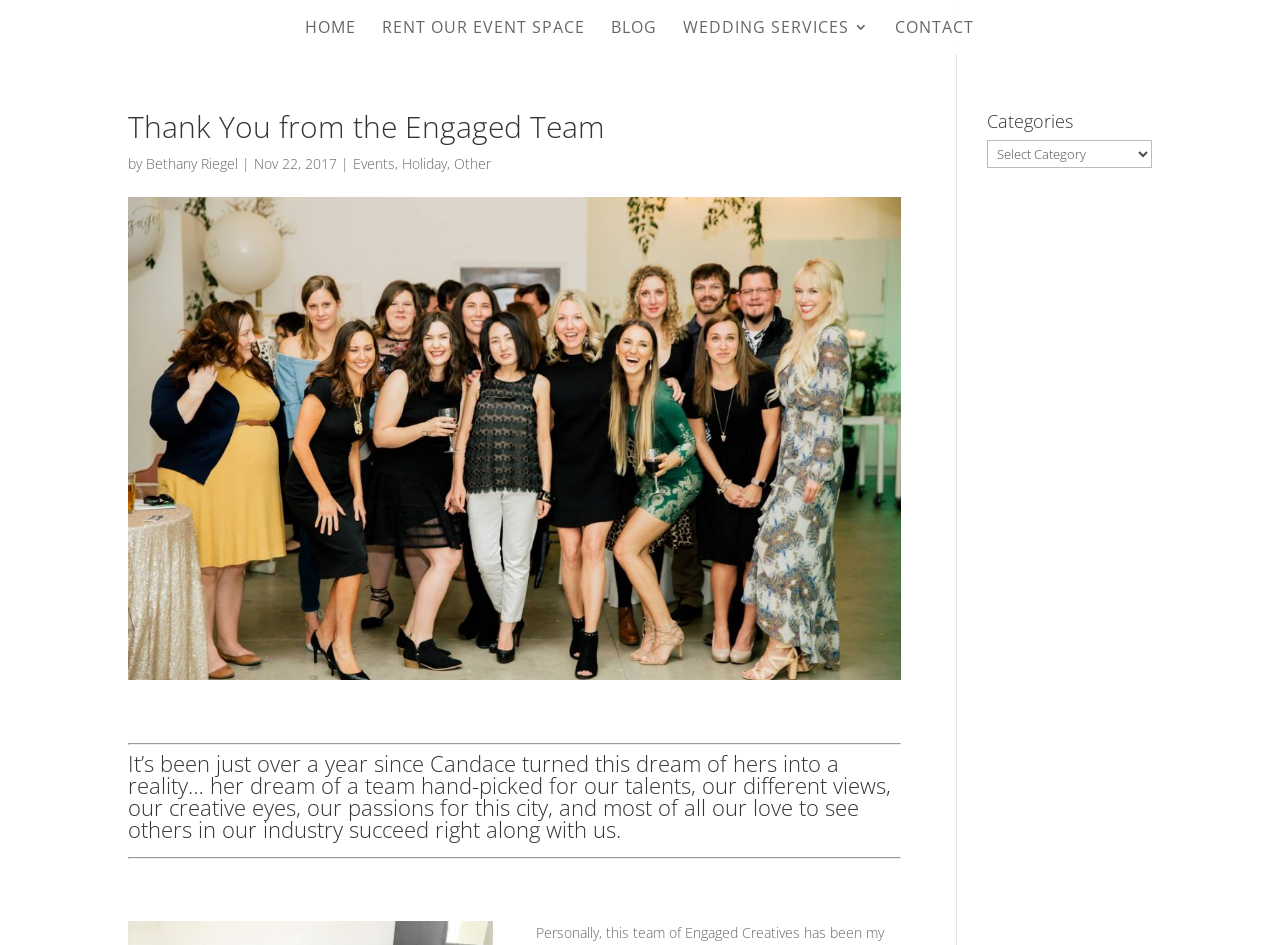Please identify the bounding box coordinates of the clickable area that will allow you to execute the instruction: "Click the 'HOME' link".

None